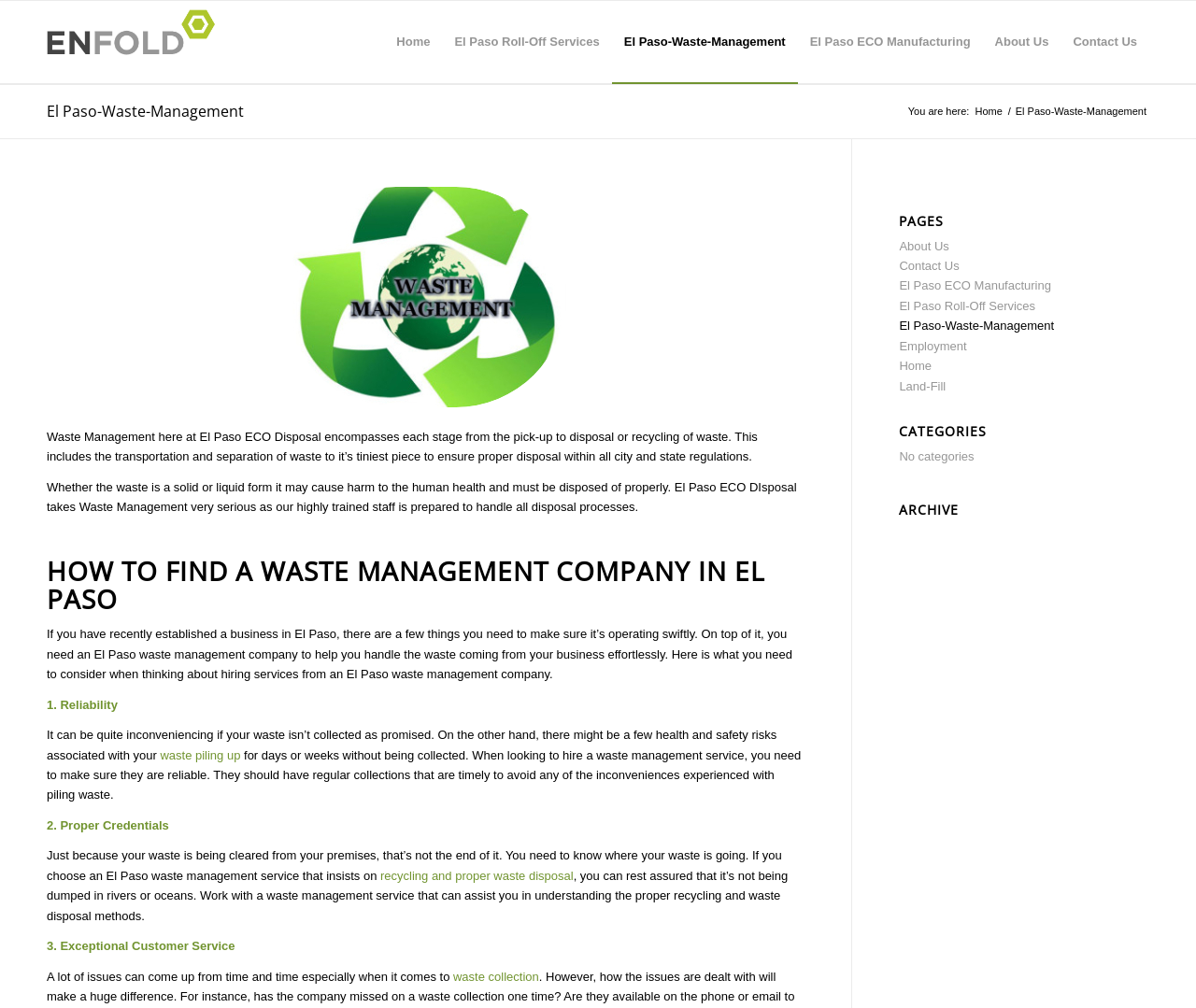Please identify the coordinates of the bounding box that should be clicked to fulfill this instruction: "Contact 'El Paso ECO Disposal'".

[0.887, 0.001, 0.961, 0.082]